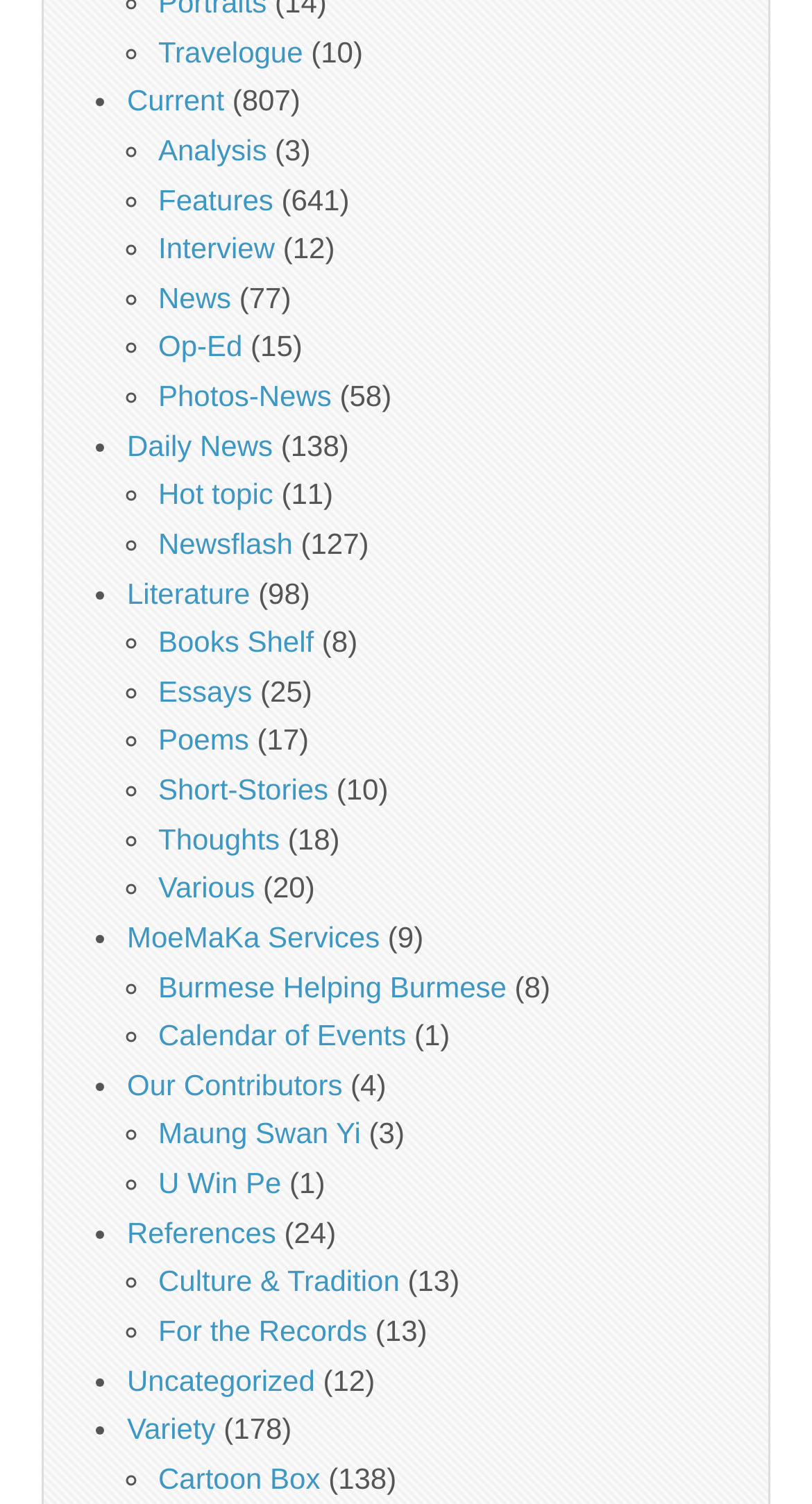Identify the bounding box coordinates of the section to be clicked to complete the task described by the following instruction: "Read News". The coordinates should be four float numbers between 0 and 1, formatted as [left, top, right, bottom].

[0.195, 0.187, 0.285, 0.209]